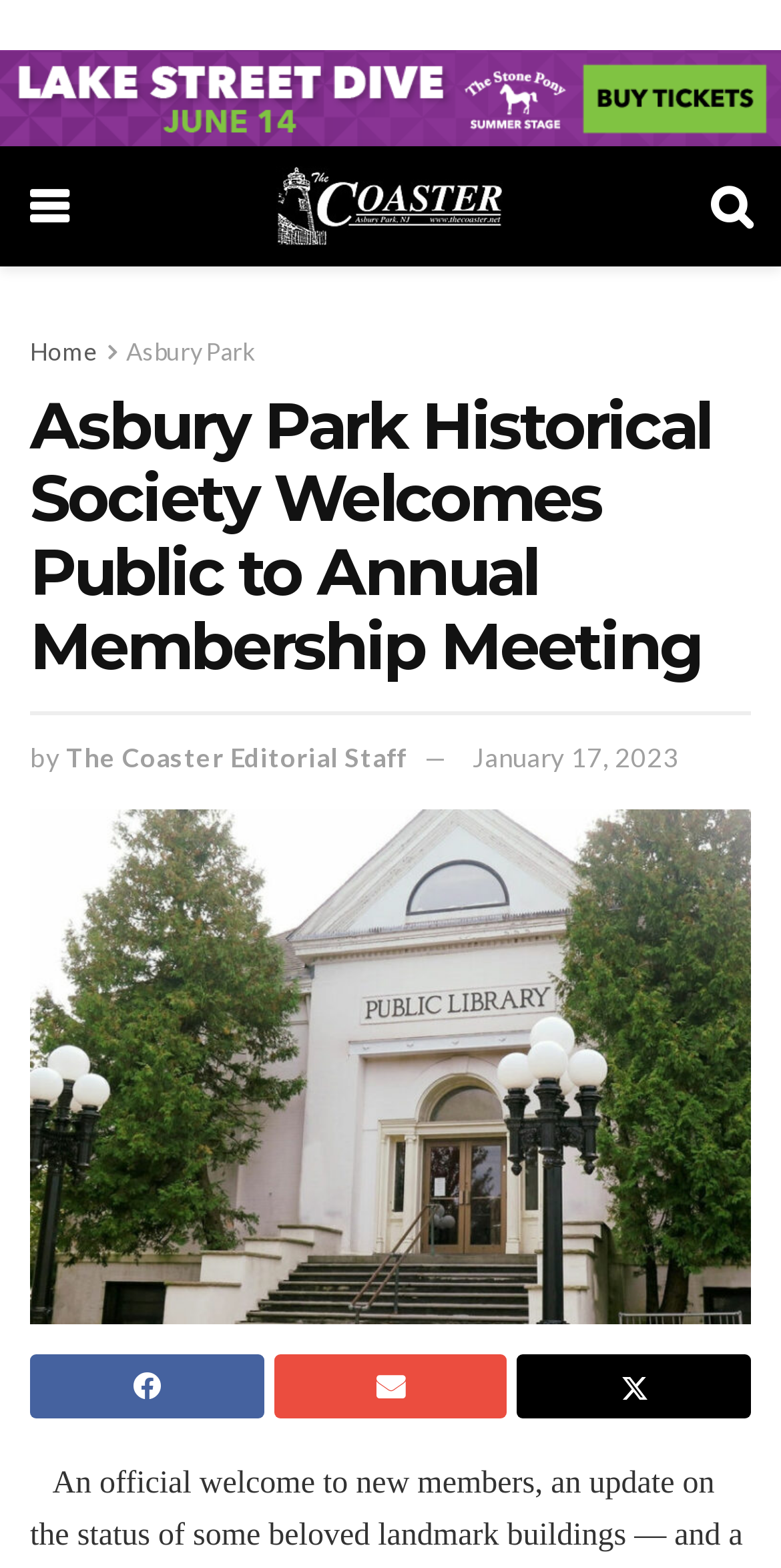Please identify the bounding box coordinates for the region that you need to click to follow this instruction: "Visit 'The Coaster' website".

[0.355, 0.106, 0.642, 0.157]